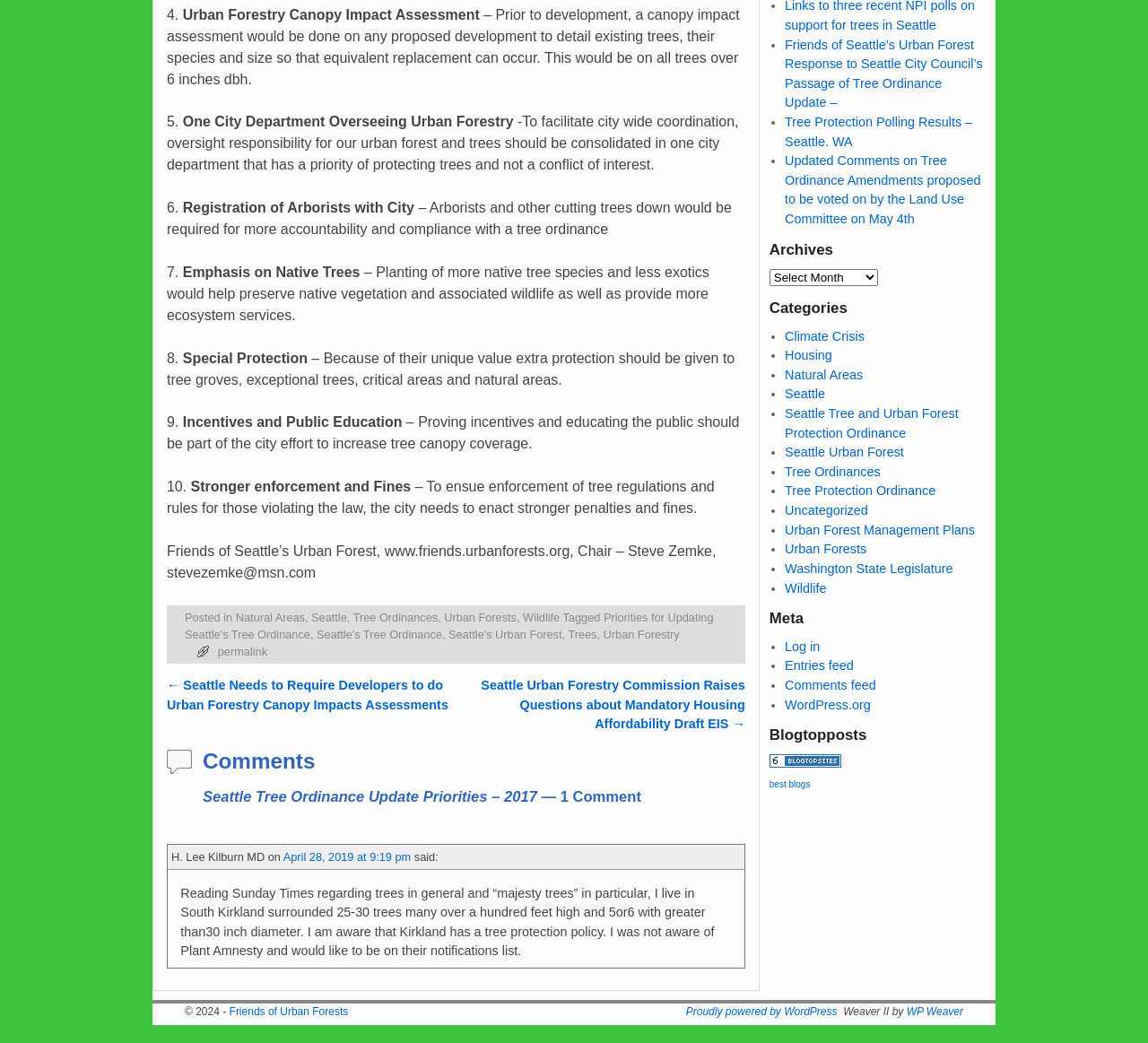Please identify the bounding box coordinates of the area I need to click to accomplish the following instruction: "Click on the link 'Priorities for Updating Seattle's Tree Ordinance'".

[0.161, 0.585, 0.621, 0.615]